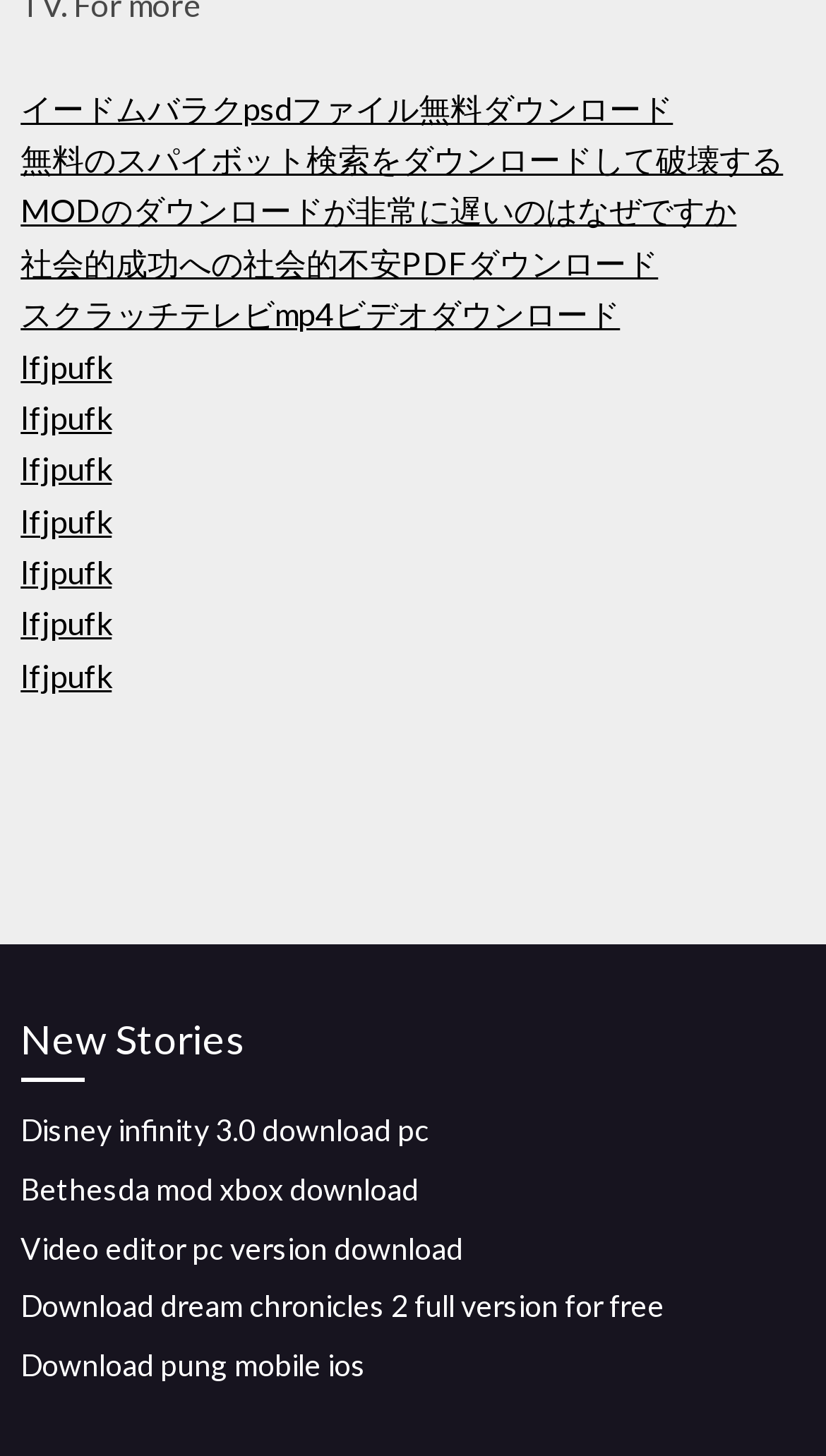How many links are there with the text 'lfjpufk'?
Give a one-word or short-phrase answer derived from the screenshot.

7